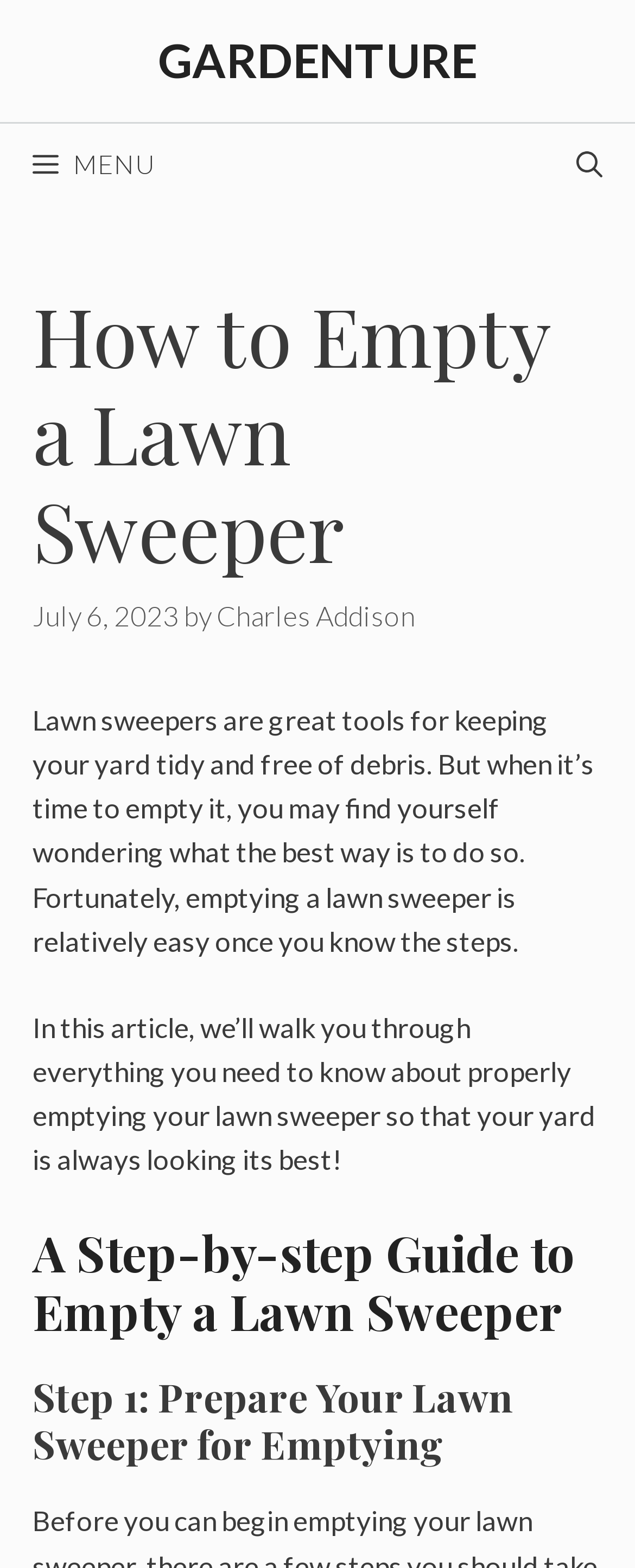Explain the webpage's layout and main content in detail.

The webpage is about providing a guide on how to empty a lawn sweeper. At the top, there is a banner with a link to the website "GARDENTURE" and a navigation menu with a "MENU" button and a "Search Bar" link. 

Below the navigation menu, there is a main content section with a heading "How to Empty a Lawn Sweeper" and a time stamp "July 6, 2023" by the author "Charles Addison". 

Following the heading, there is a brief introduction to the article, explaining the importance of emptying a lawn sweeper and the purpose of the article. 

The article is then divided into sections, with headings "A Step-by-step Guide to Empty a Lawn Sweeper" and "Step 1: Prepare Your Lawn Sweeper for Emptying", indicating that the article will provide a step-by-step guide on how to empty a lawn sweeper.